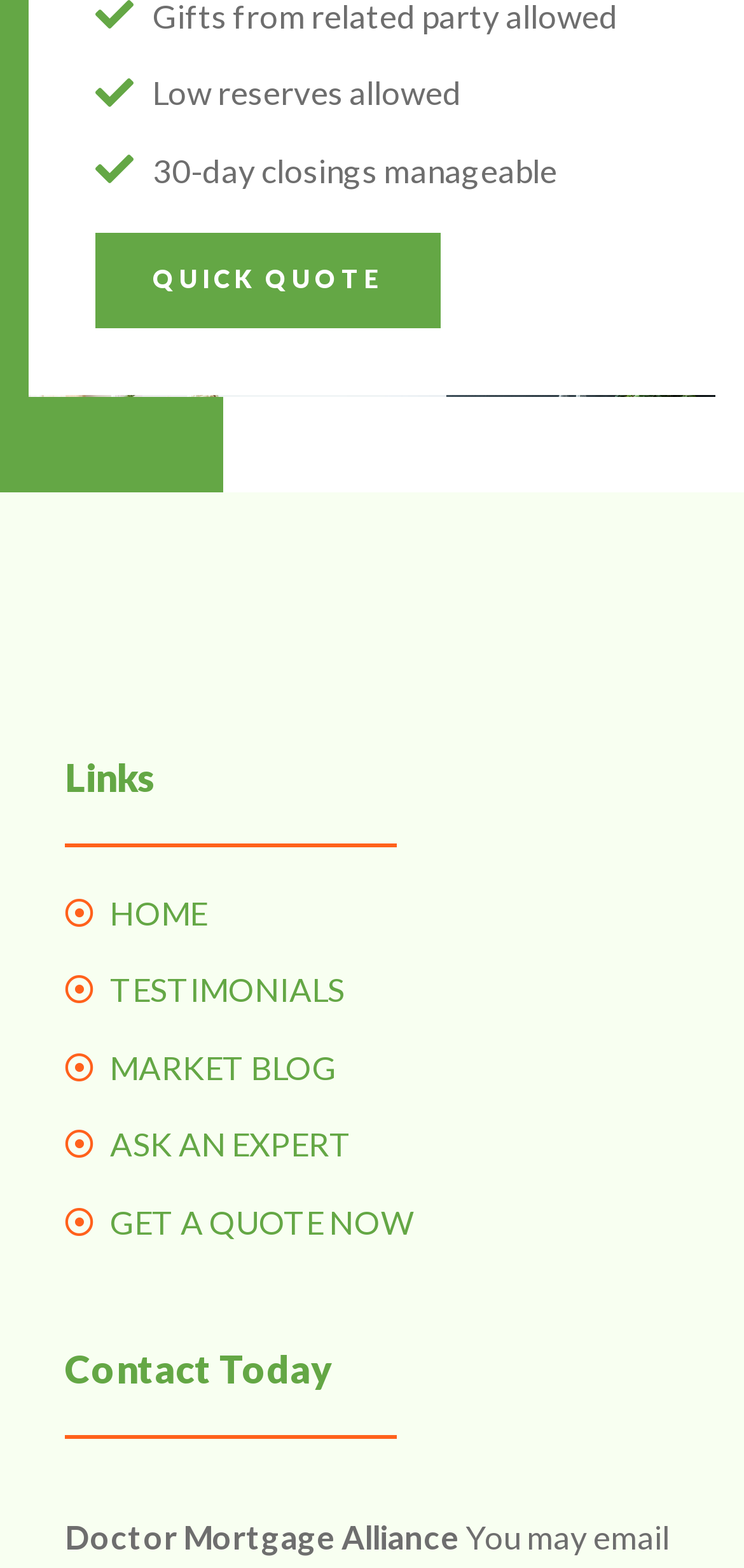How many links are available under 'Links'?
Refer to the image and give a detailed answer to the query.

Under the 'Links' heading, there are five links available, namely 'HOME', 'TESTIMONIALS', 'MARKET BLOG', 'ASK AN EXPERT', and 'GET A QUOTE NOW'. These links are listed vertically, and their bounding box coordinates indicate their positions on the webpage.